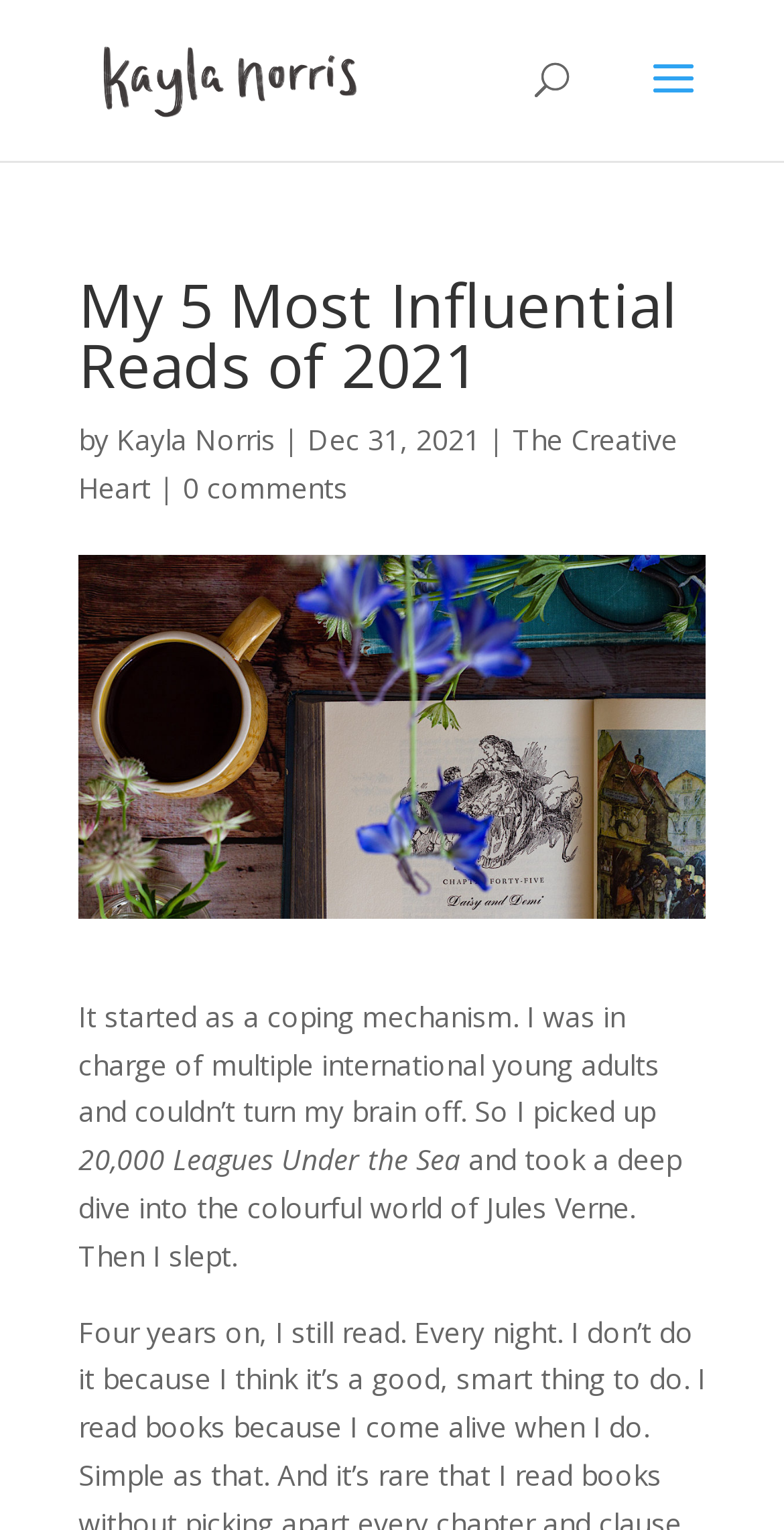Respond to the following question with a brief word or phrase:
Who is the author of the article?

Kayla Norris